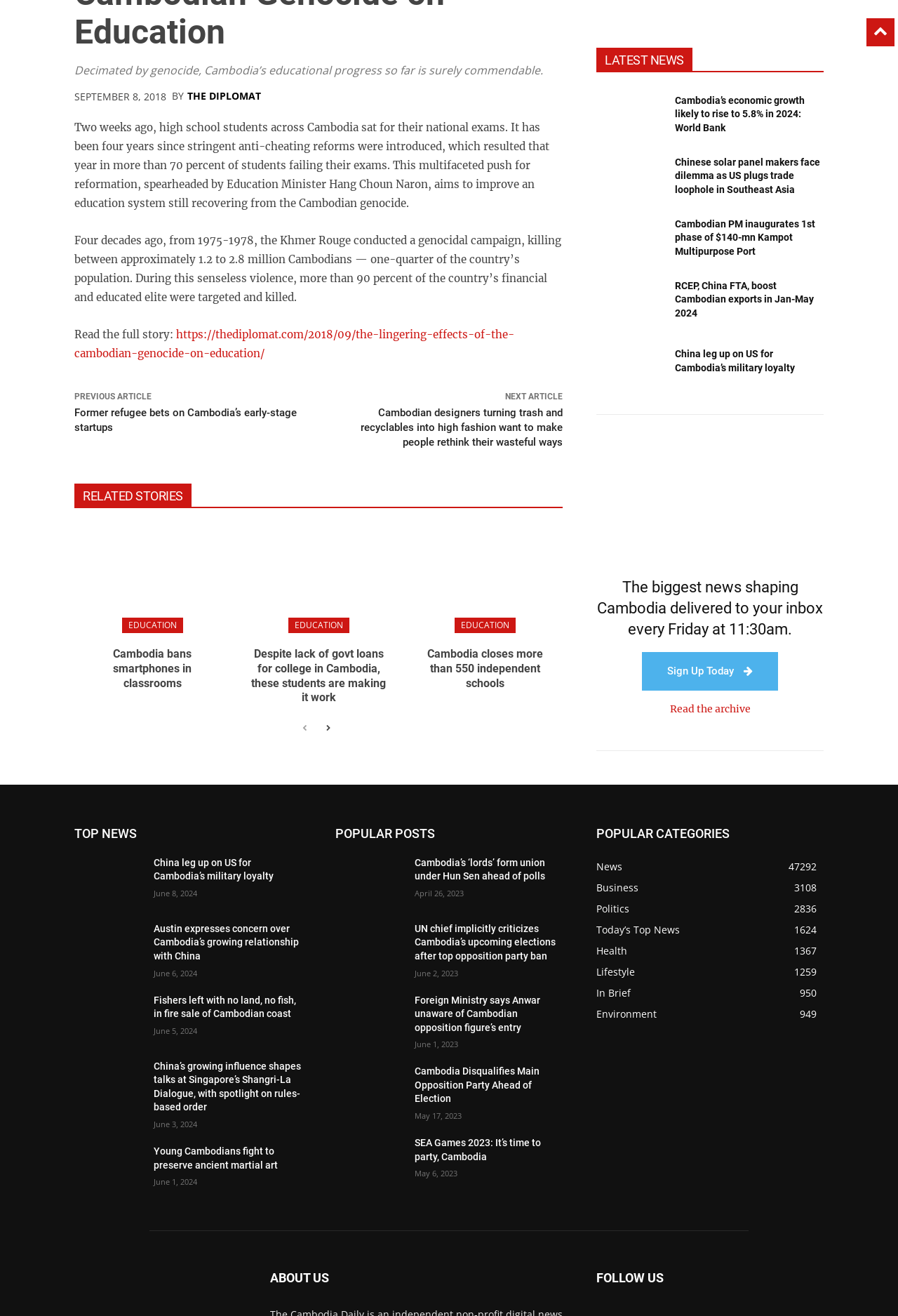What is the estimated number of Cambodians killed during the Khmer Rouge's genocidal campaign?
We need a detailed and exhaustive answer to the question. Please elaborate.

The article states that during the Khmer Rouge's genocidal campaign from 1975-1978, between approximately 1.2 to 2.8 million Cambodians, or one-quarter of the country's population, were killed.